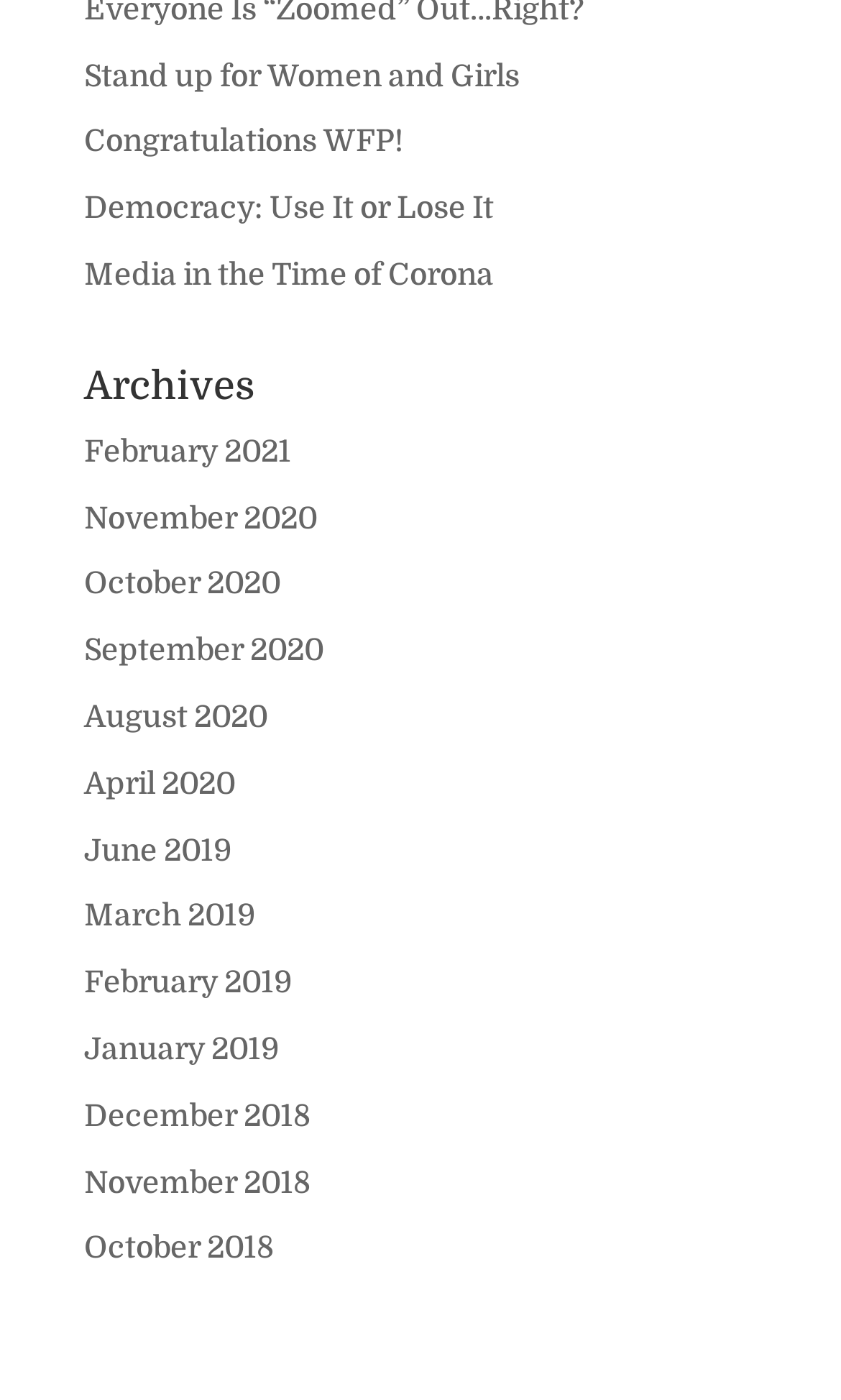Locate the bounding box of the UI element with the following description: "November 2018".

[0.1, 0.831, 0.369, 0.856]